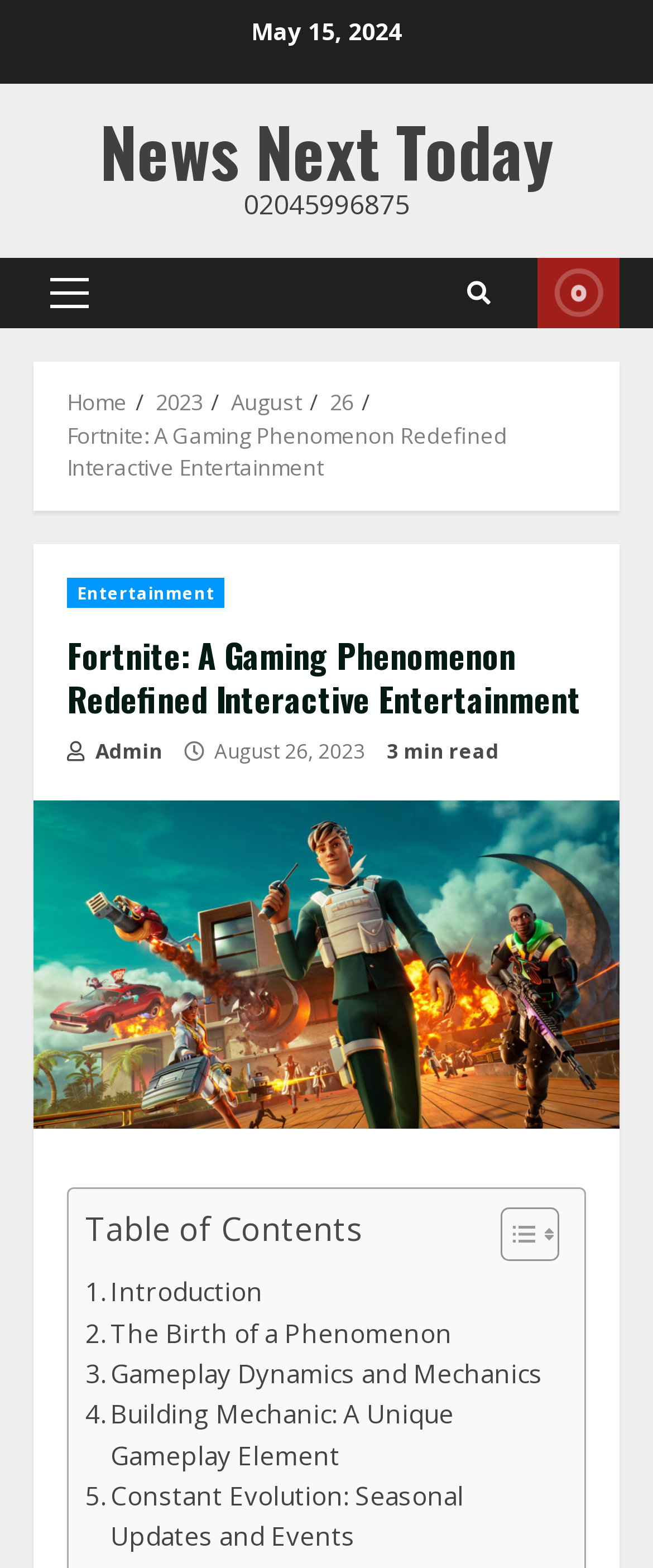Find the headline of the webpage and generate its text content.

Fortnite: A Gaming Phenomenon Redefined Interactive Entertainment